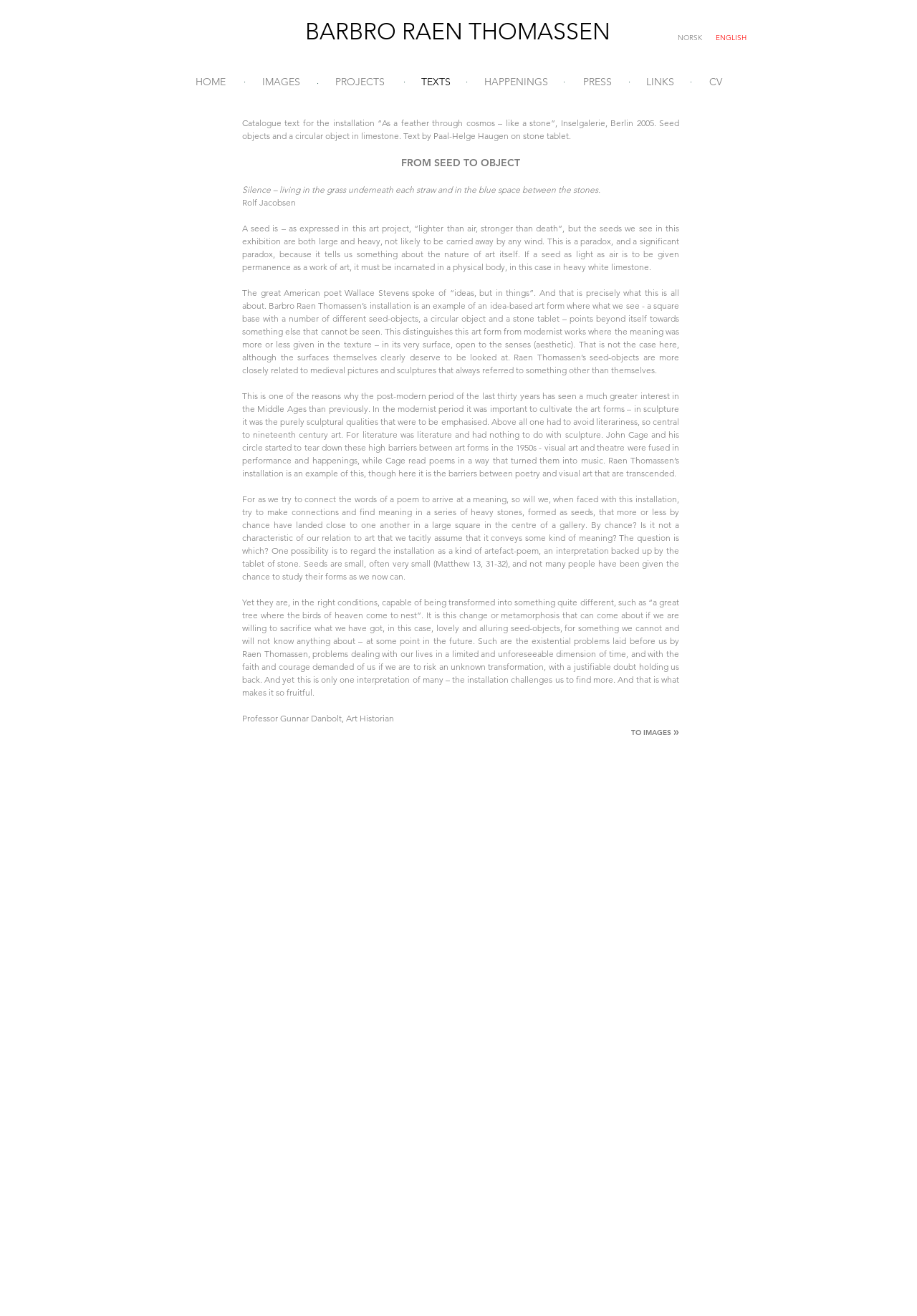What is the language of the text?
Answer the question with a detailed and thorough explanation.

The language of the text can be determined by analyzing the content of the webpage. Although there are links to 'NORSK' and 'ENGLISH' at the top of the webpage, the majority of the text is in English, suggesting that the default language of the webpage is English.